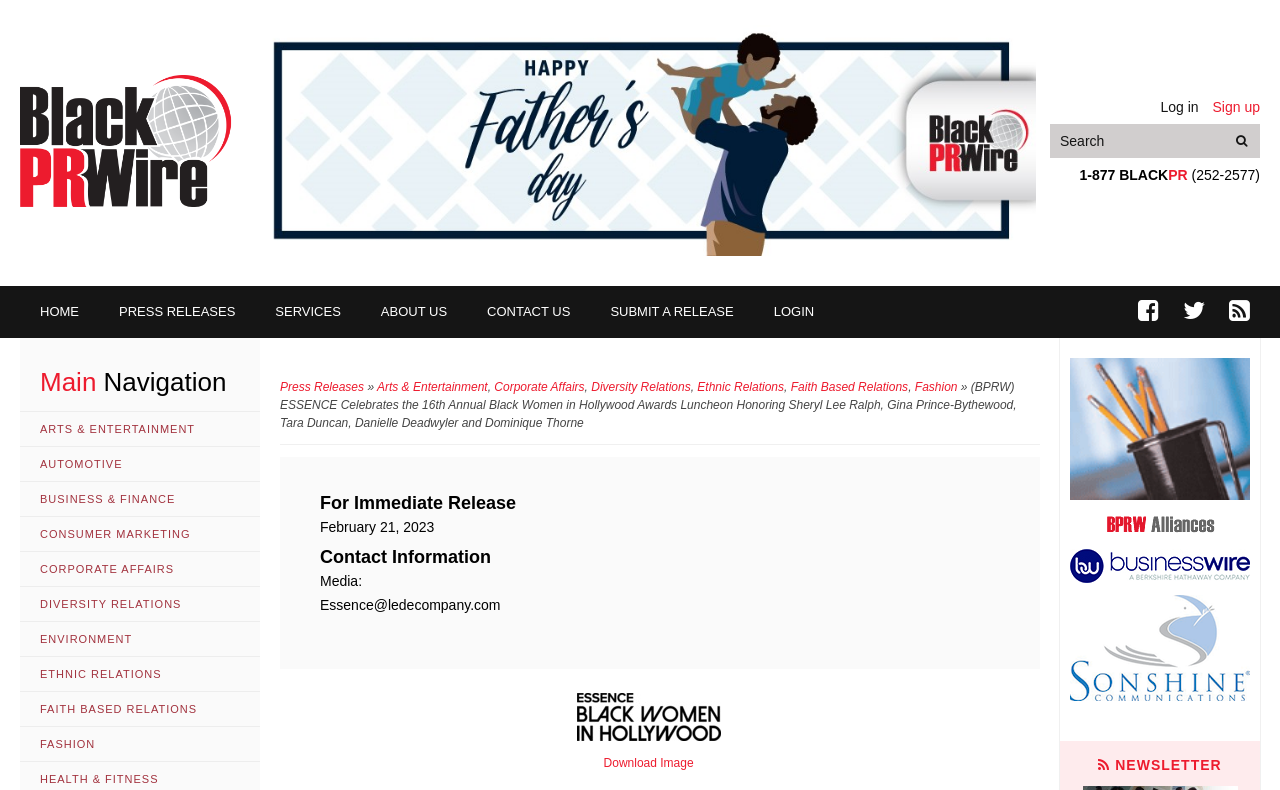Based on the image, give a detailed response to the question: What is the date of the press release?

I found the date of the press release by looking at the main content section of the webpage, where it says 'February 21, 2023'. This is likely the date when the press release was issued.